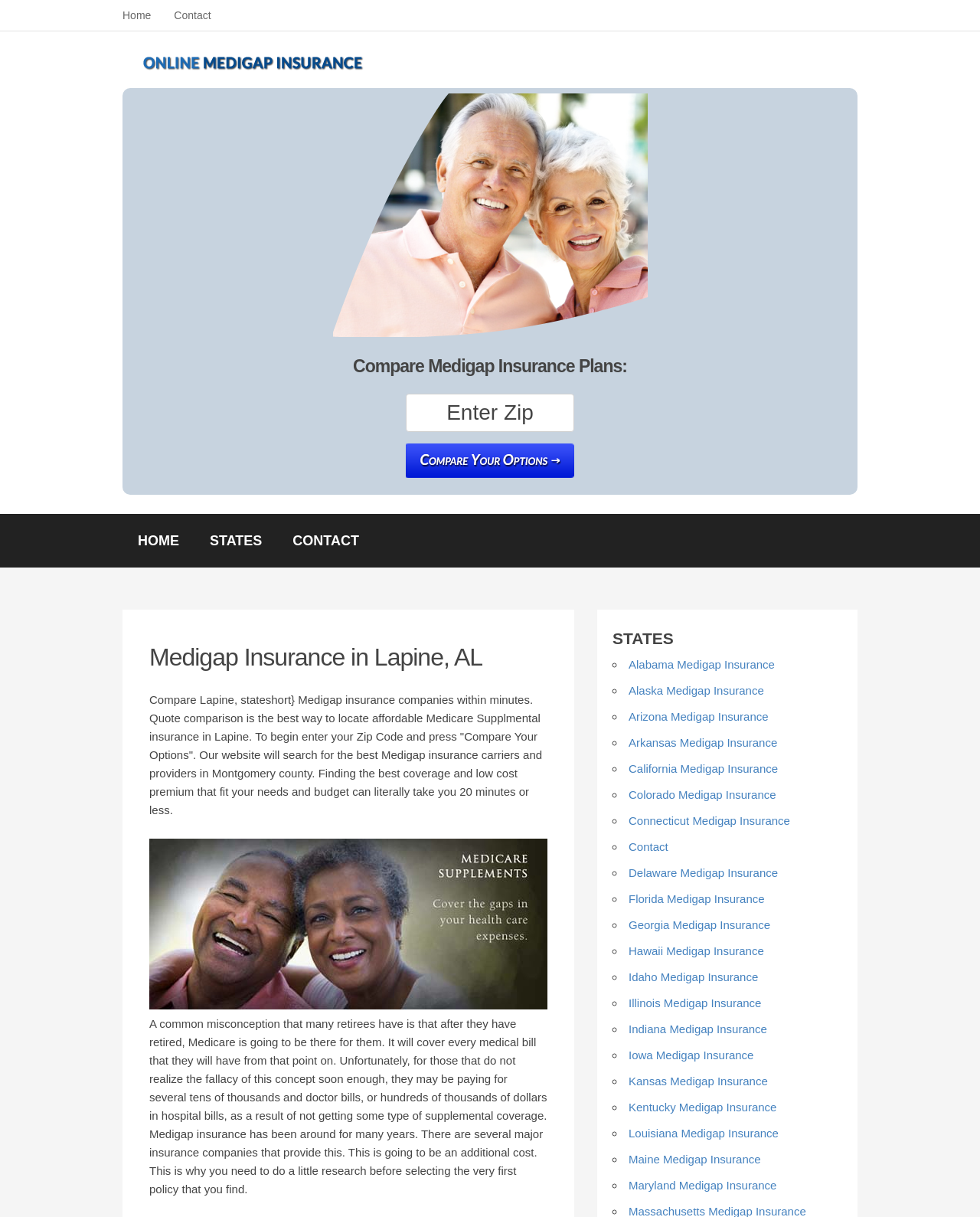Write a detailed summary of the webpage.

The webpage is about Medigap Insurance in Lapine, AL, and online Medigap Insurance. At the top, there are three links: "Home", "Contact", and an empty link. Below these links, there is an image and a heading that reads "Compare Medigap Insurance Plans:". 

To the right of the heading, there is a textbox with a label "Enter Zip" and a "Submit" button. Below this, there are three links: "HOME", "STATES", and "CONTACT". 

Further down, there is a heading that reads "Medigap Insurance in Lapine, AL" followed by a paragraph of text that explains the importance of comparing Medigap insurance companies to find affordable Medicare Supplemental insurance. 

Below this, there is another paragraph of text that discusses the misconception that Medicare will cover all medical bills after retirement and the need for supplemental coverage. 

On the right side of the page, there is a list of states with links to their respective Medigap Insurance pages, including Alabama, Alaska, Arizona, and many others. Each state is preceded by a bullet point marker. 

There is also an image on the page, but its content is not described. Overall, the webpage appears to be a resource for comparing and learning about Medigap Insurance plans in different states.